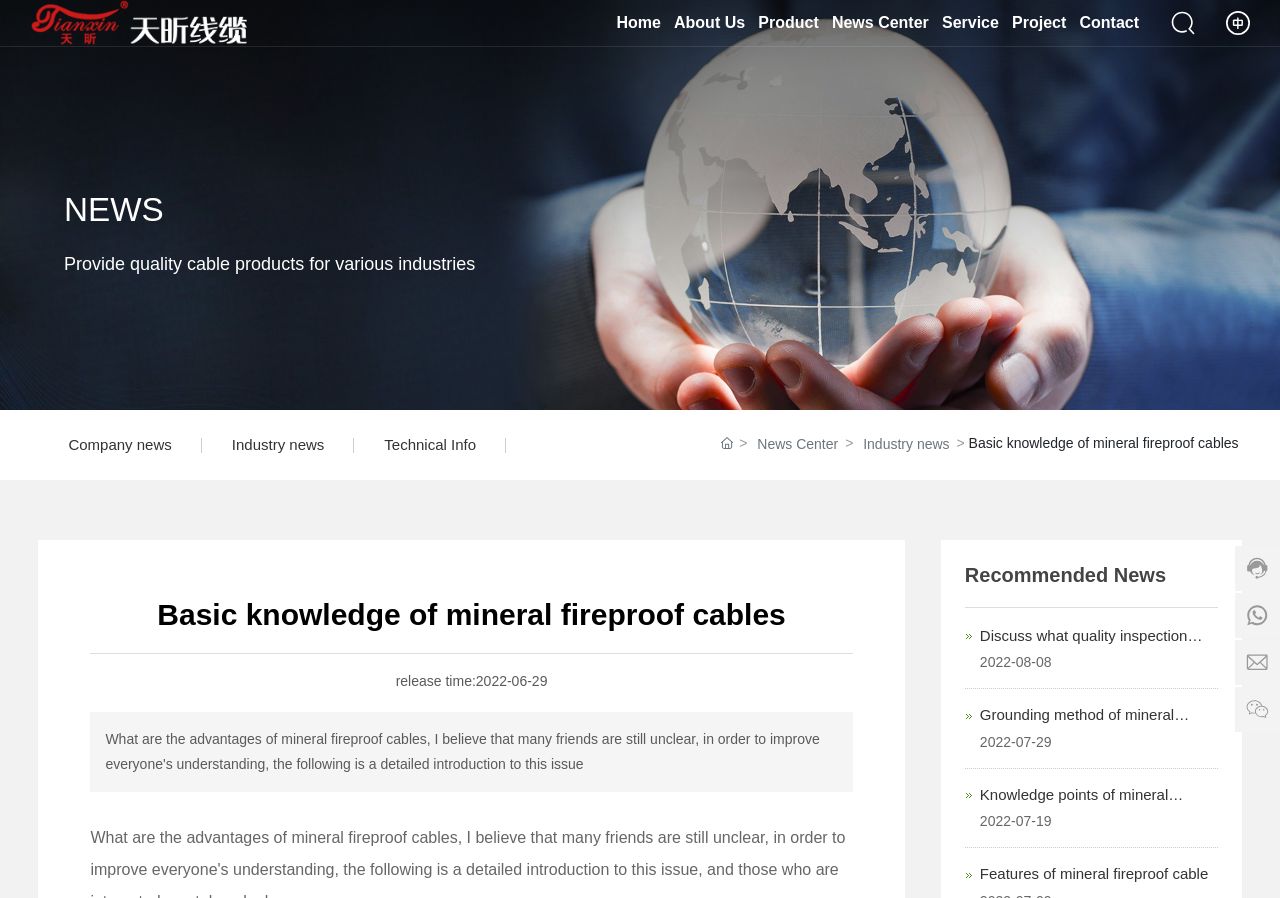Mark the bounding box of the element that matches the following description: "Right".

None